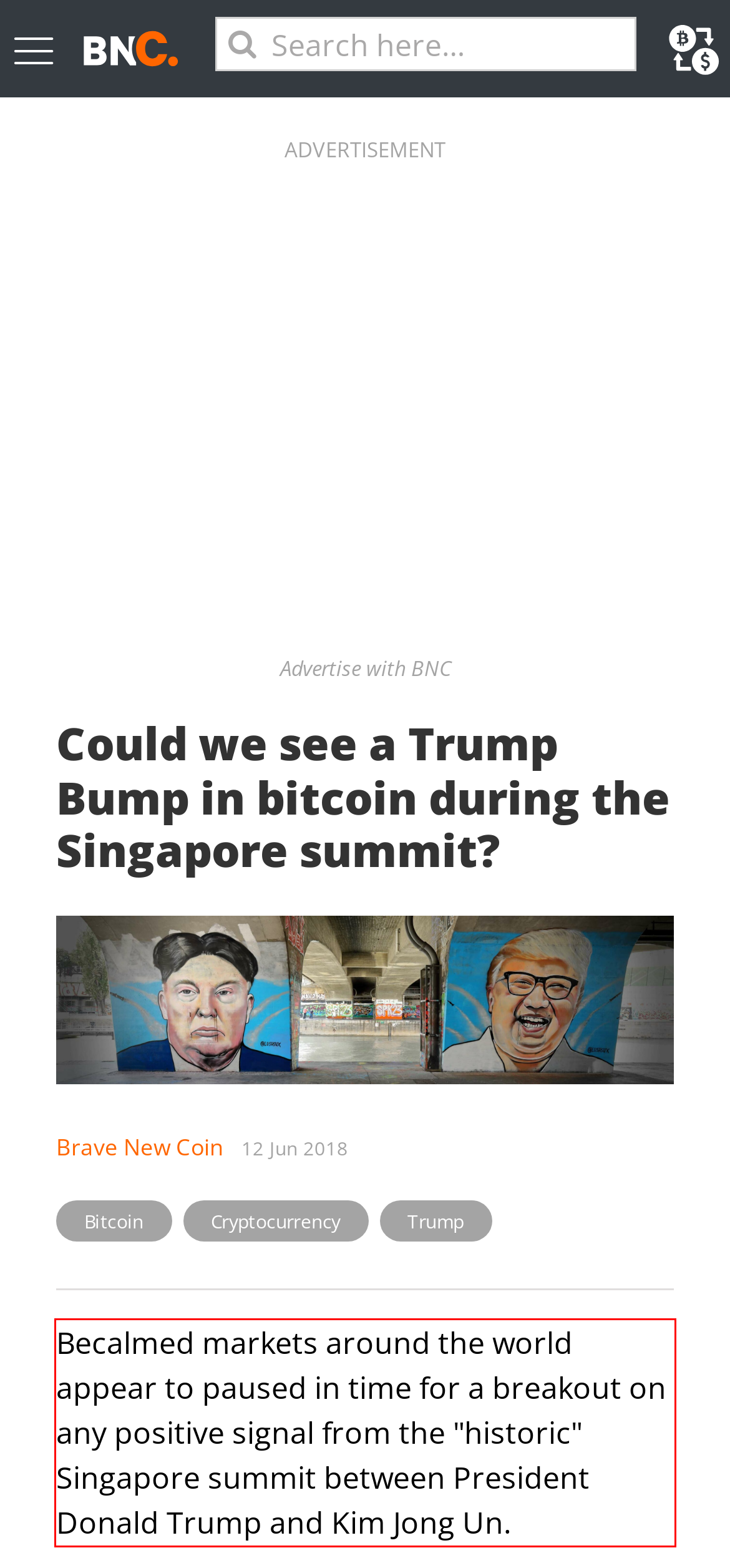Examine the screenshot of the webpage, locate the red bounding box, and generate the text contained within it.

Becalmed markets around the world appear to paused in time for a breakout on any positive signal from the "historic" Singapore summit between President Donald Trump and Kim Jong Un.